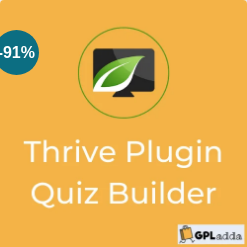What is the logo of the platform offering the plugin?
Give a one-word or short phrase answer based on the image.

GPLadda